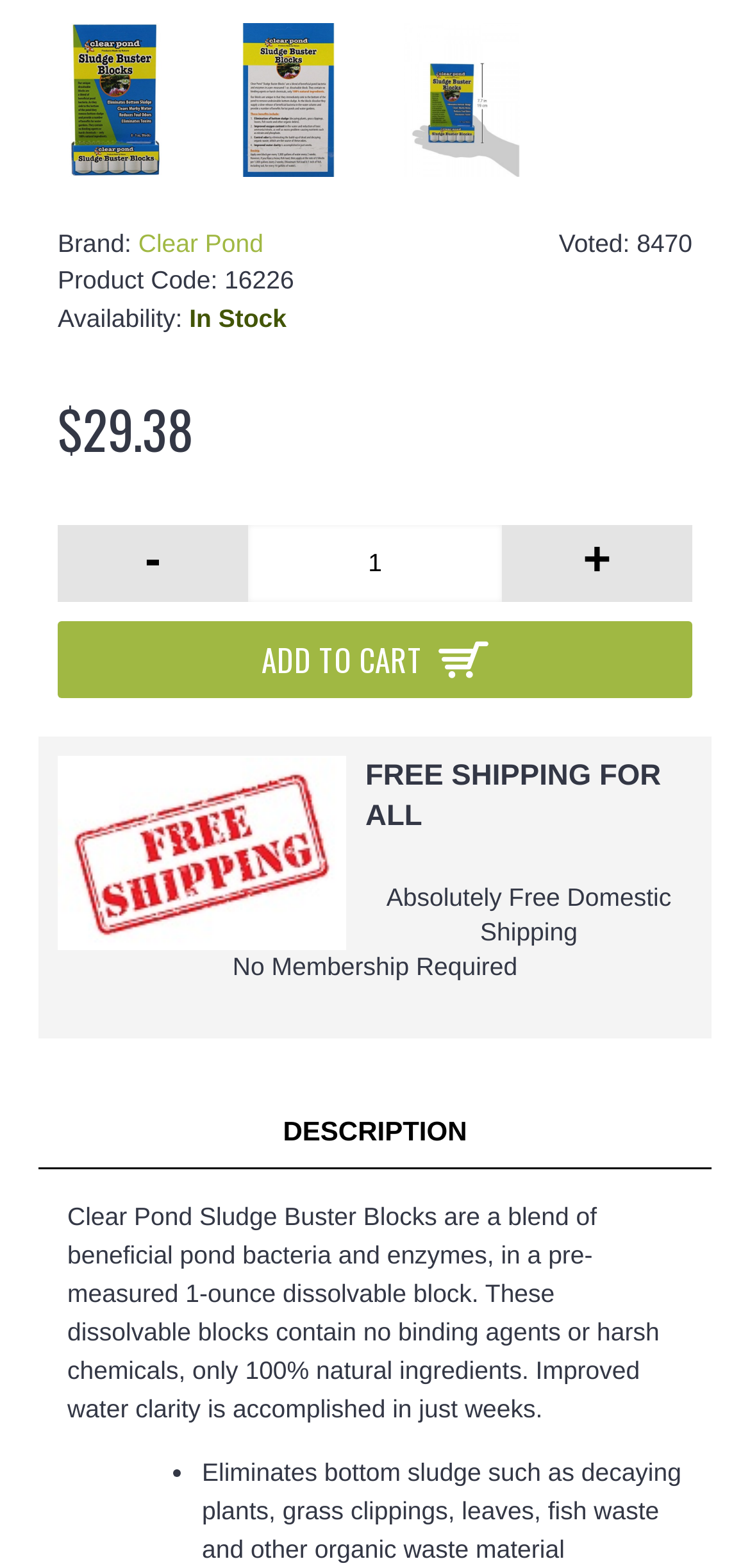Identify the bounding box coordinates of the element to click to follow this instruction: 'Click the 'ADD TO CART' button'. Ensure the coordinates are four float values between 0 and 1, provided as [left, top, right, bottom].

[0.077, 0.396, 0.923, 0.445]